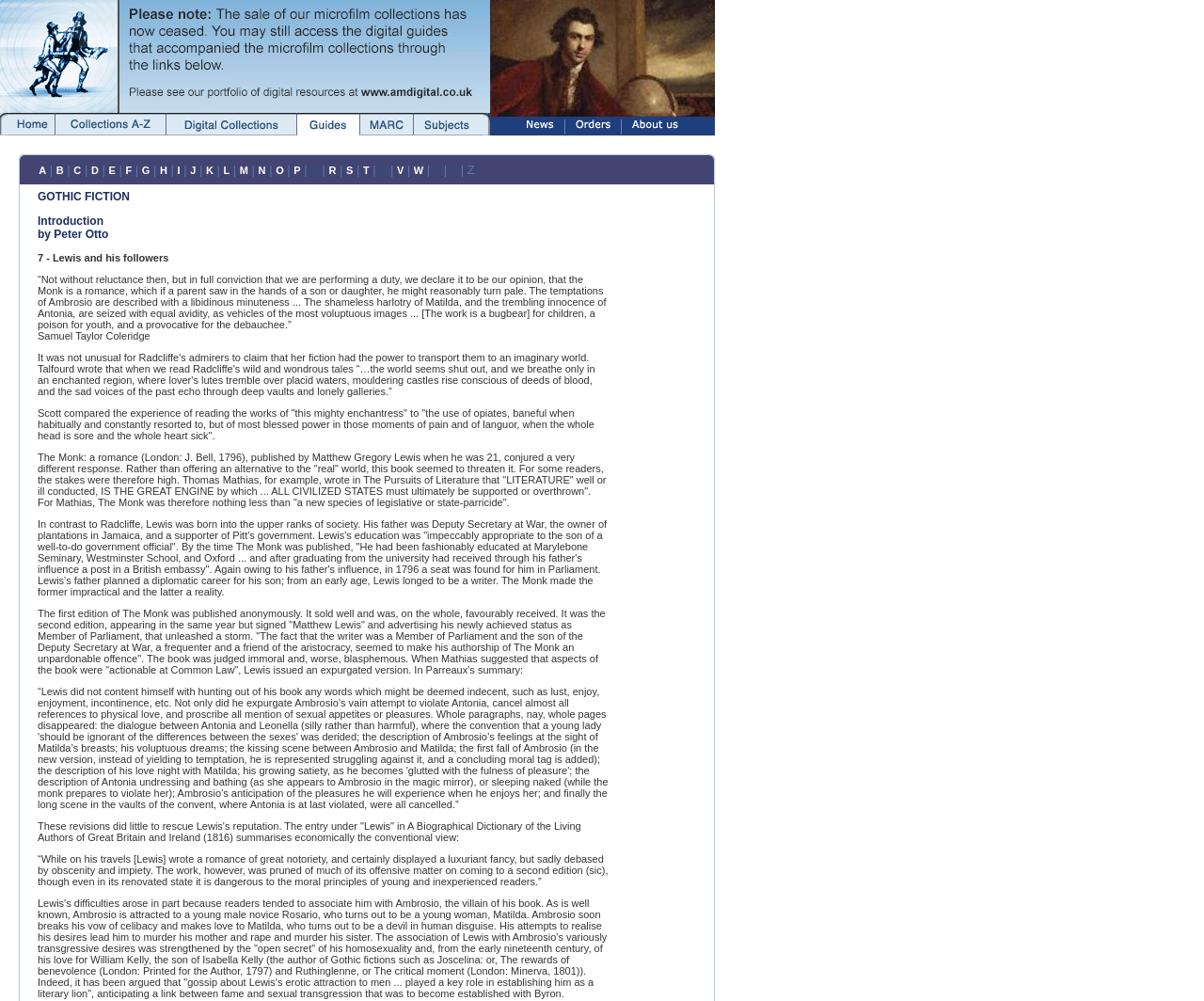Provide the bounding box coordinates for the UI element that is described by this text: "parent_node: | |". The coordinates should be in the form of four float numbers between 0 and 1: [left, top, right, bottom].

[0.436, 0.117, 0.462, 0.133]